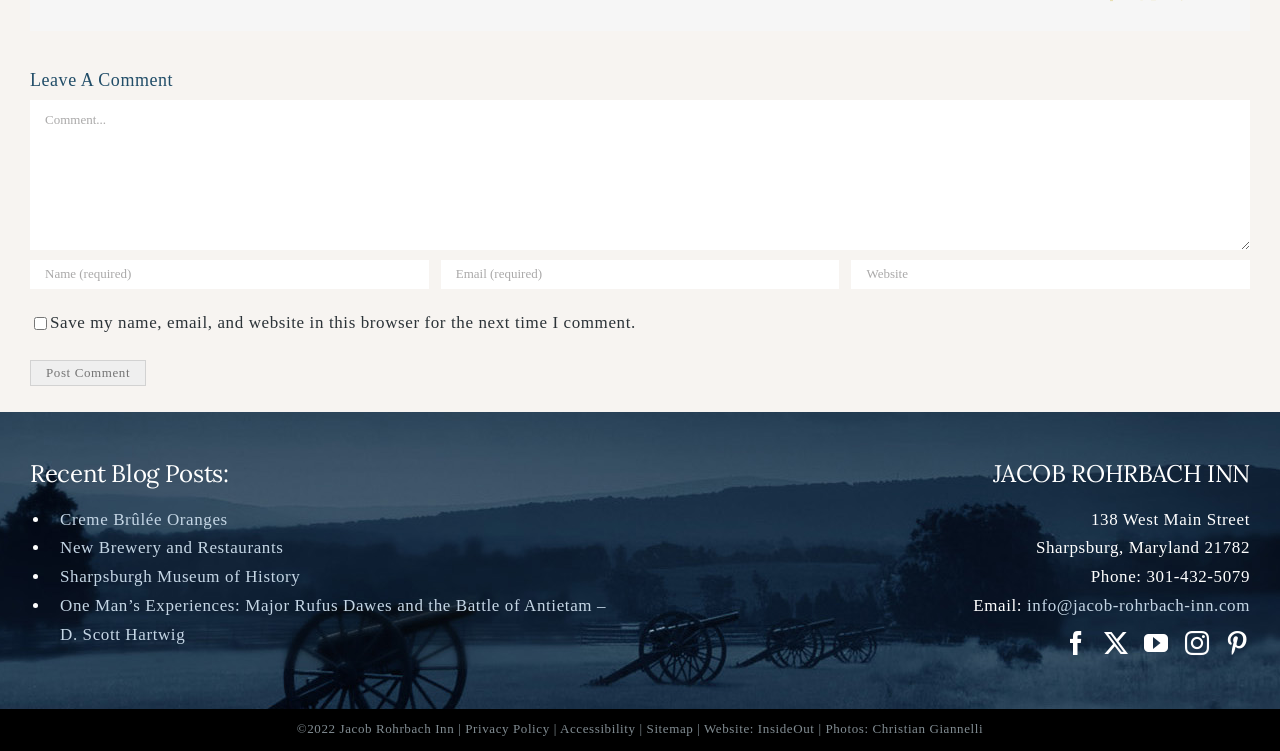Ascertain the bounding box coordinates for the UI element detailed here: "parent_node: Comment name="comment" placeholder="Comment..."". The coordinates should be provided as [left, top, right, bottom] with each value being a float between 0 and 1.

[0.023, 0.133, 0.977, 0.333]